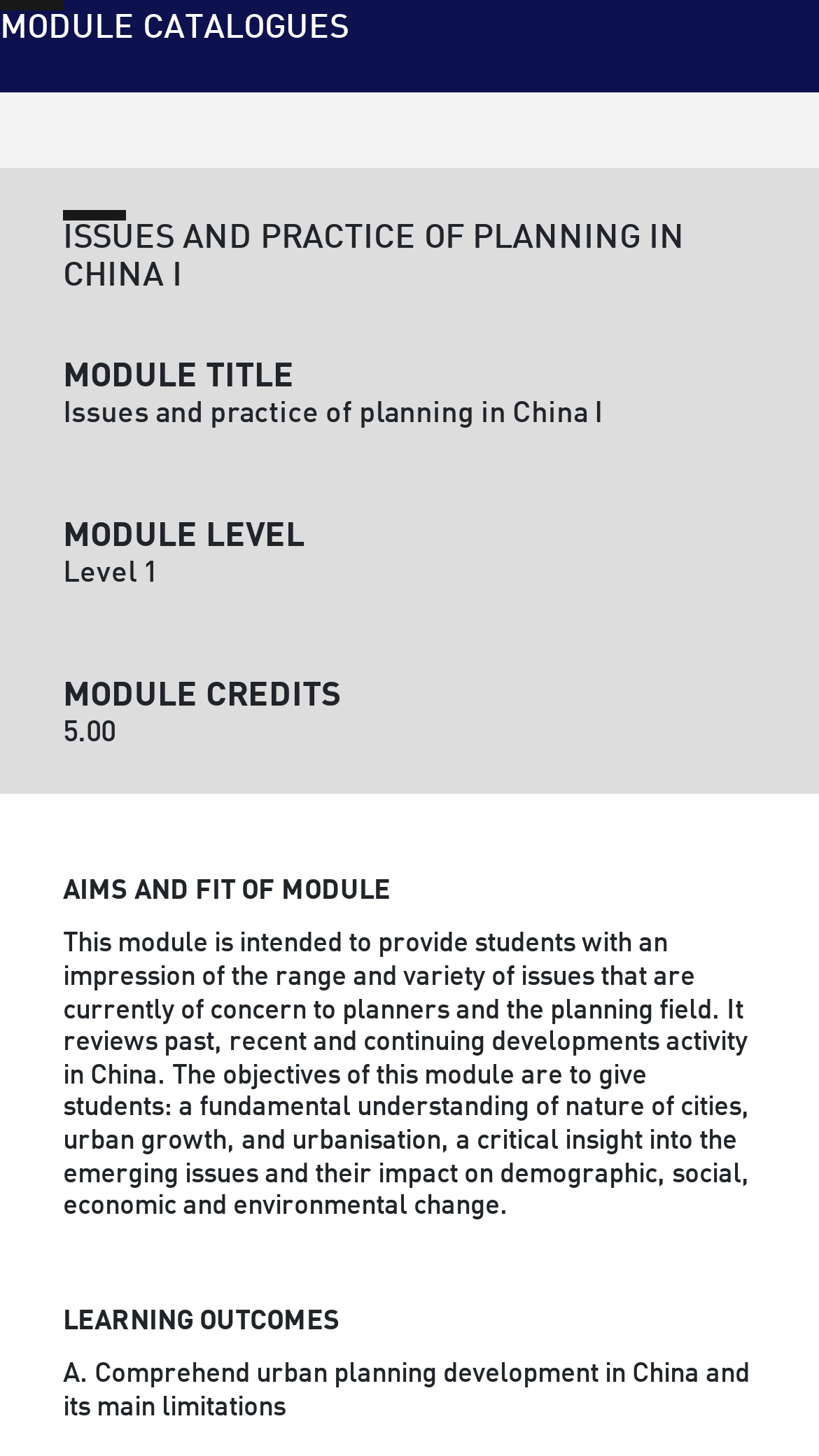From the details in the image, provide a thorough response to the question: What is the title of the first module?

I determined the answer by looking at the second heading element, which has the text 'ISSUES AND PRACTICE OF PLANNING IN CHINA I'. This heading is likely to be the title of the first module.